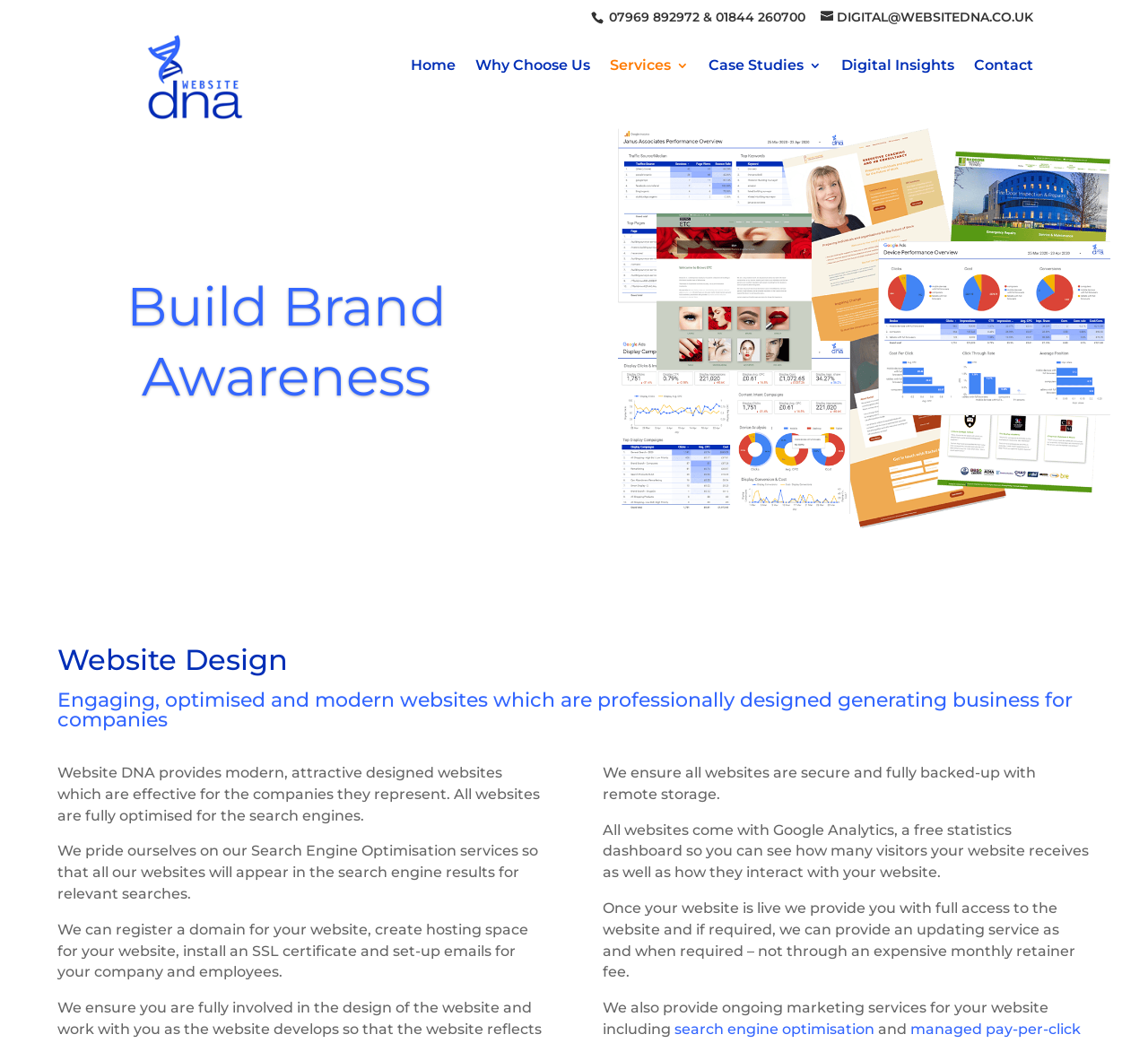Please identify the bounding box coordinates of the element on the webpage that should be clicked to follow this instruction: "Click the Abonnieren button". The bounding box coordinates should be given as four float numbers between 0 and 1, formatted as [left, top, right, bottom].

None